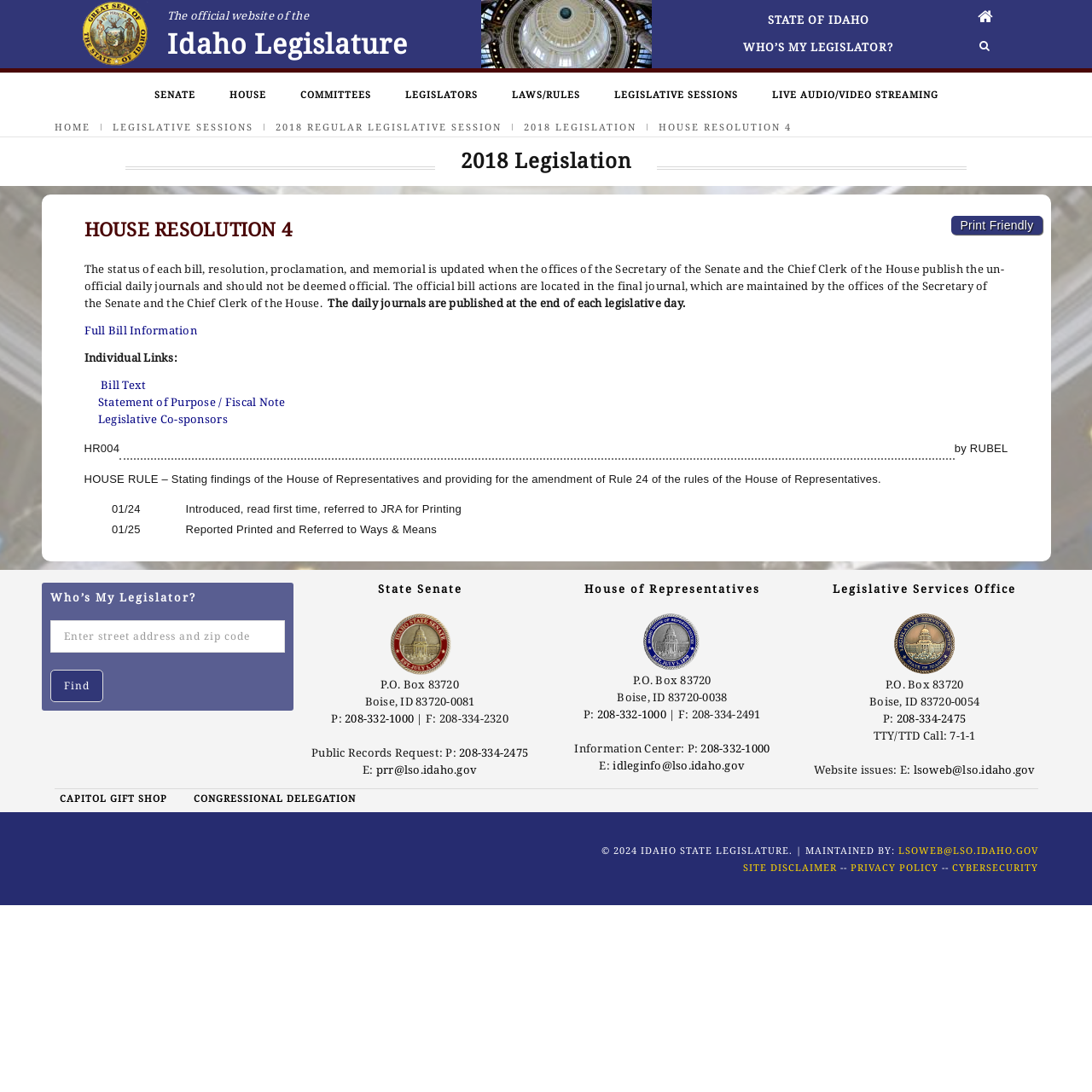What is the name of the resolution?
Please provide a full and detailed response to the question.

The name of the resolution can be found in the heading 'HOUSE RESOLUTION 4' located at the top of the webpage, and also in the StaticText 'HOUSE RESOLUTION 4' located in the middle of the webpage.